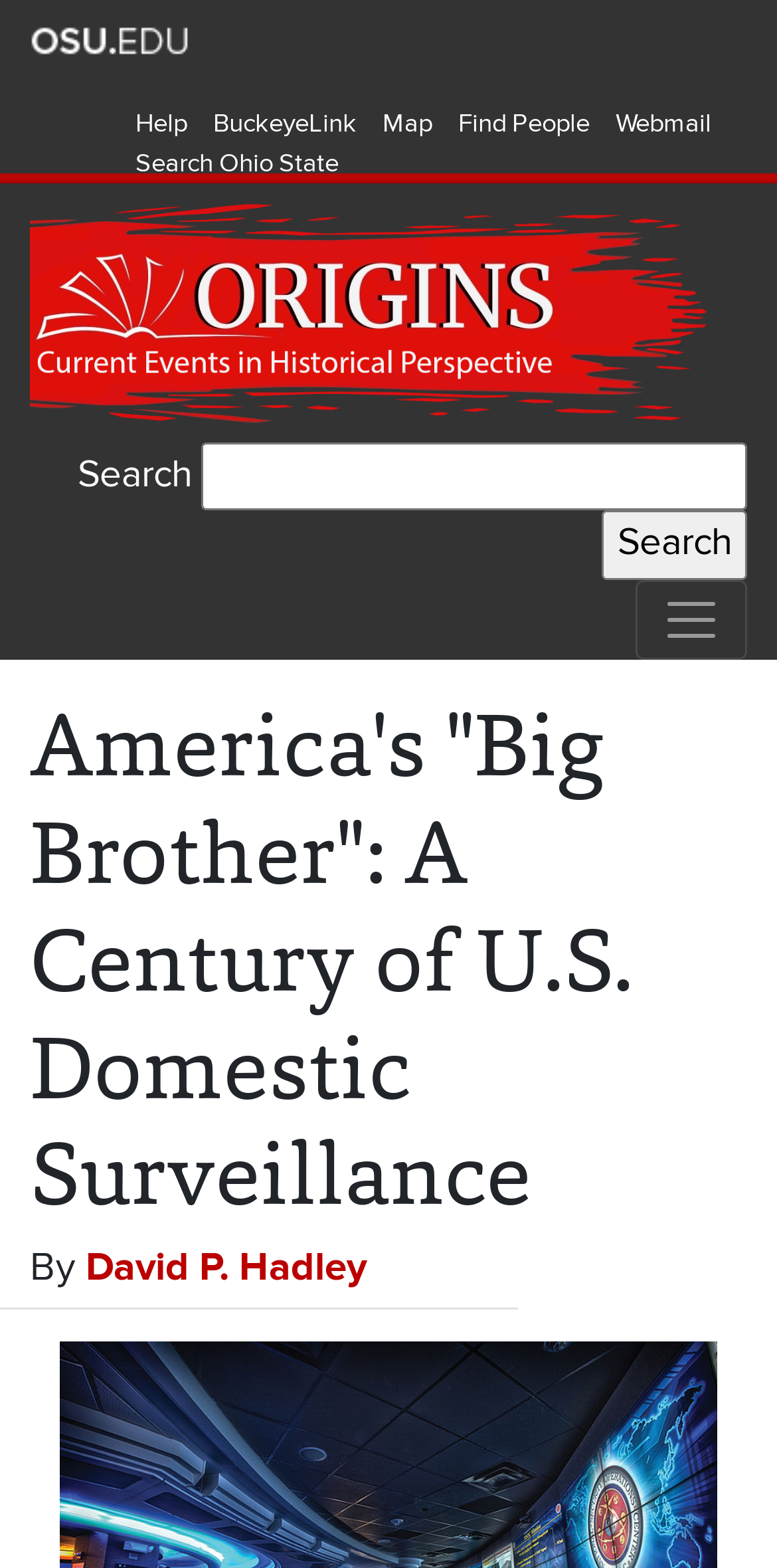Please mark the bounding box coordinates of the area that should be clicked to carry out the instruction: "toggle main navigation".

[0.818, 0.37, 0.962, 0.421]